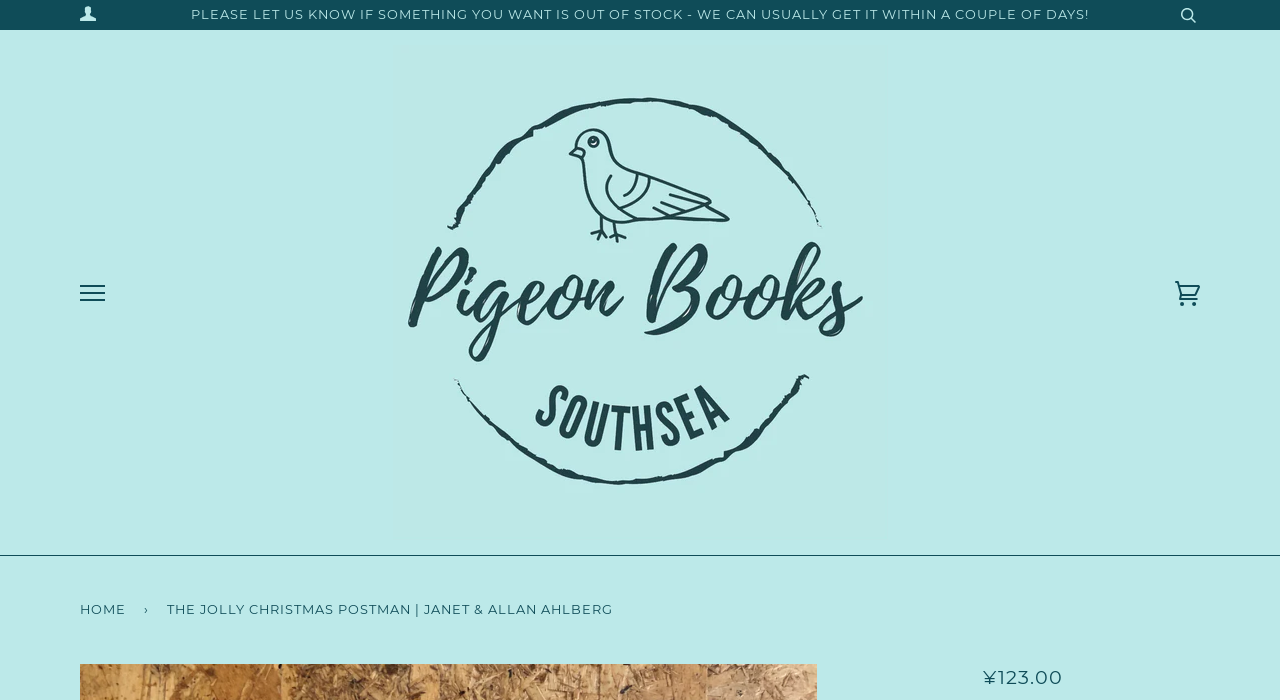Is there a navigation menu on the page?
Please answer the question with as much detail as possible using the screenshot.

I found a navigation menu on the page by looking at the link element with a popup menu and breadcrumbs, which allows users to navigate to different sections of the website.